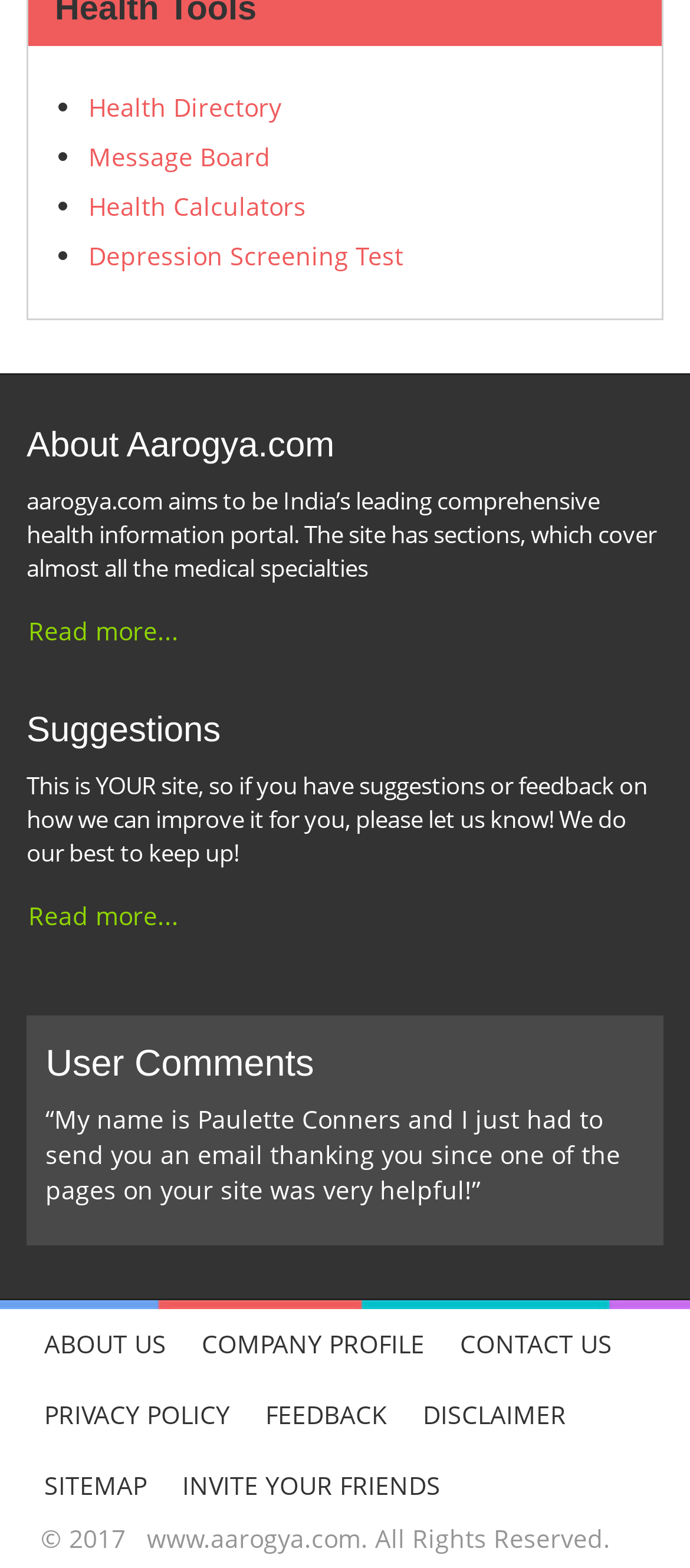Locate the bounding box coordinates of the clickable part needed for the task: "Read more about Aarogya.com".

[0.038, 0.385, 0.262, 0.421]